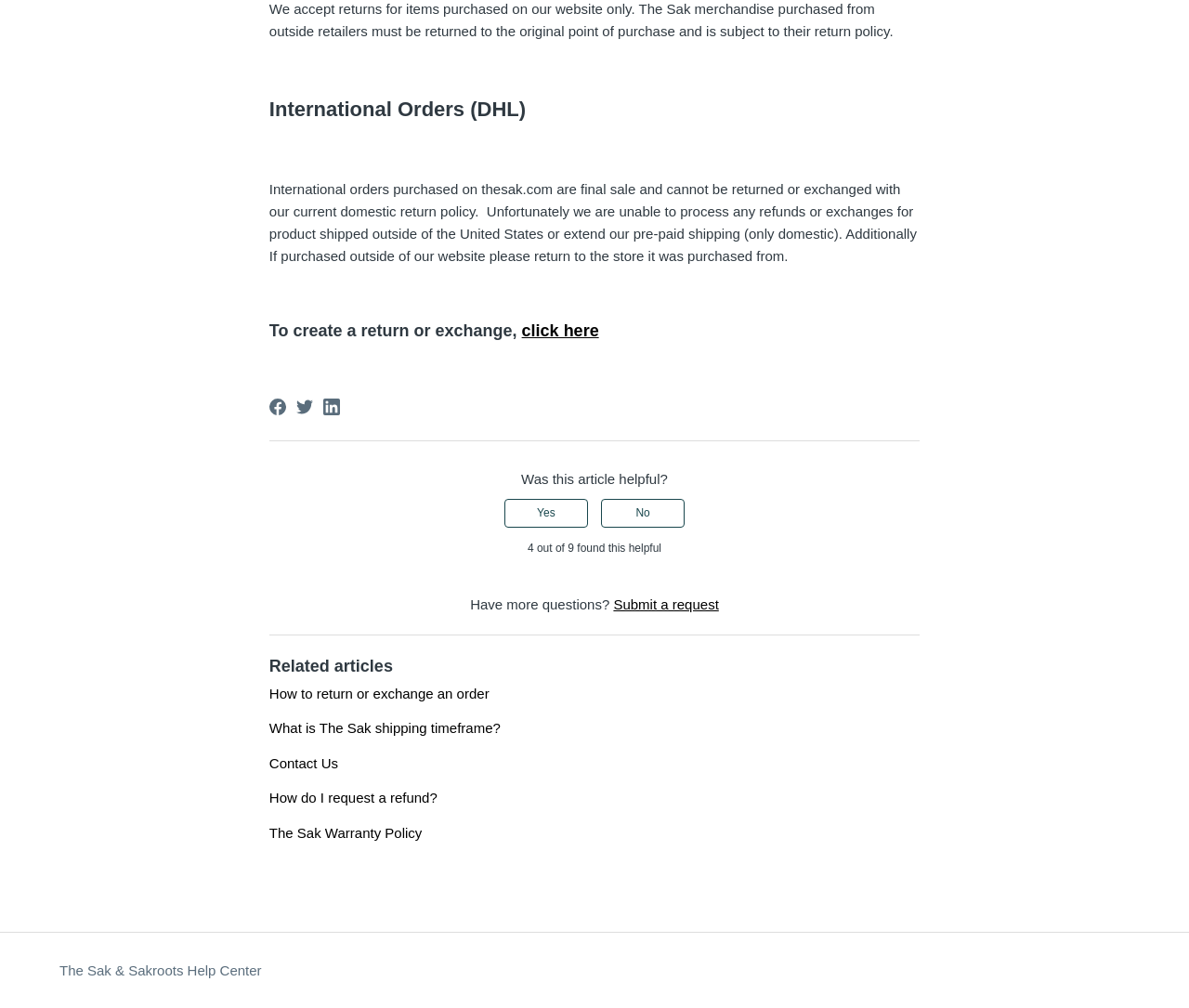How many related articles are listed?
Could you give a comprehensive explanation in response to this question?

There are five related articles listed at the bottom of the webpage, including 'How to return or exchange an order', 'What is The Sak shipping timeframe?', 'Contact Us', 'How do I request a refund?', and 'The Sak Warranty Policy'.